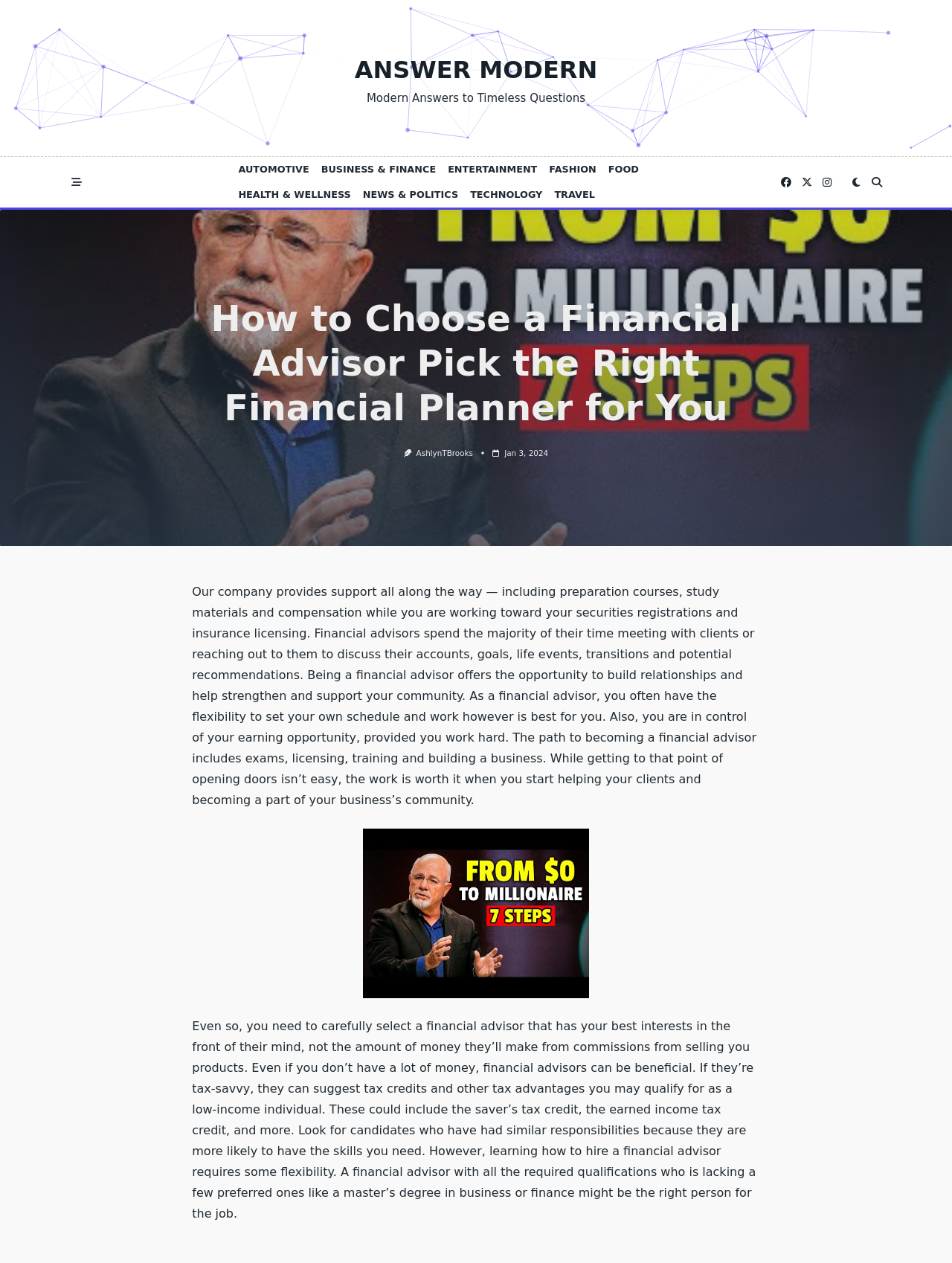Using the webpage screenshot, locate the HTML element that fits the following description and provide its bounding box: "Health & Wellness".

[0.244, 0.144, 0.375, 0.164]